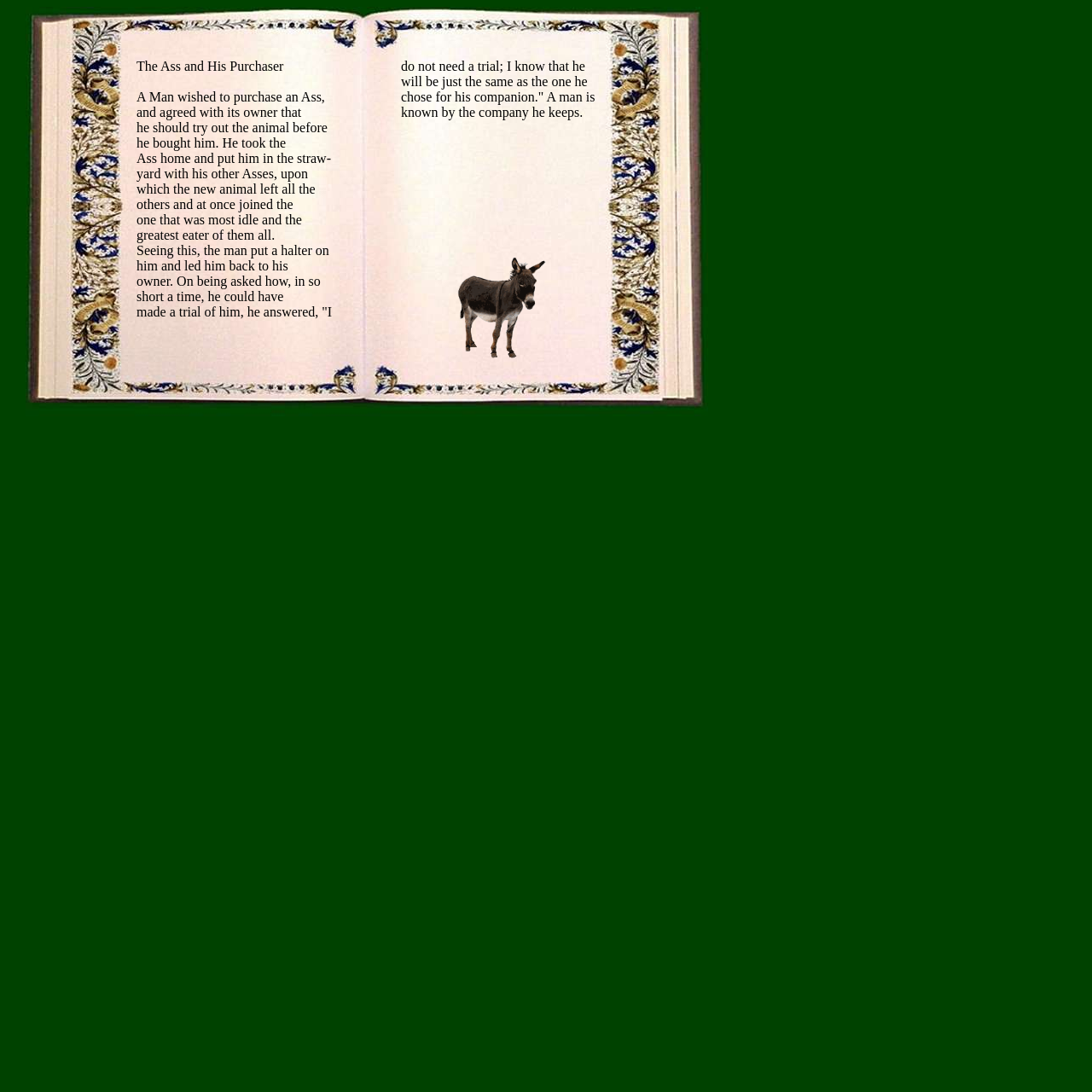Produce a meticulous description of the webpage.

The webpage is about Aesop's Fables, featuring a story with accompanying images. At the top, there is a short quote "A man is known by the company he keeps" in a blockquote element, with an image to its right. Below this, there is a title "The Ass and His Purchaser" followed by a series of paragraphs telling the story of a man who wants to buy an ass and decides to test it by putting it with his other asses. The story is divided into several paragraphs, each describing a part of the event.

To the left of the quote, there is a larger image that spans almost the entire height of the page. At the bottom of the page, there is another image, but it is not directly related to the story. The overall layout is organized, with clear headings and concise text, making it easy to follow the story.